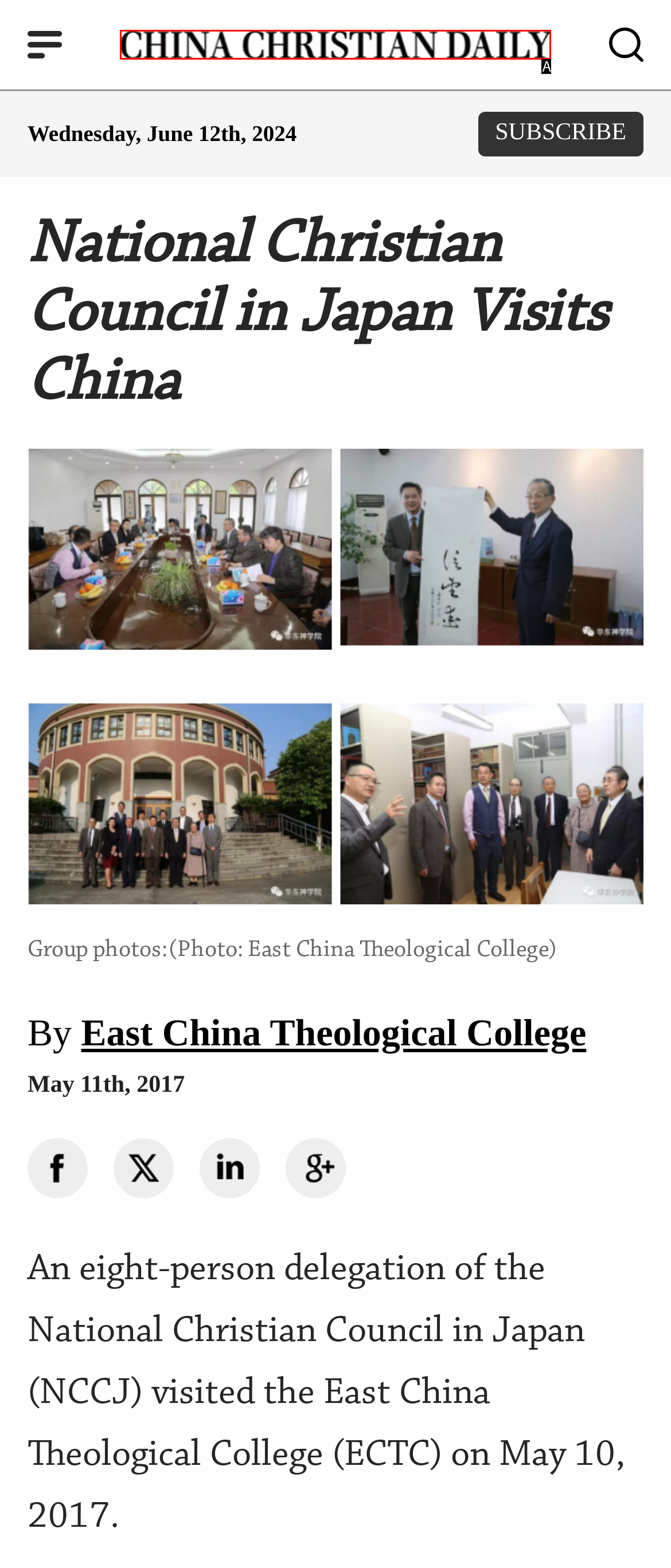Select the HTML element that corresponds to the description: alt="logo". Reply with the letter of the correct option.

A